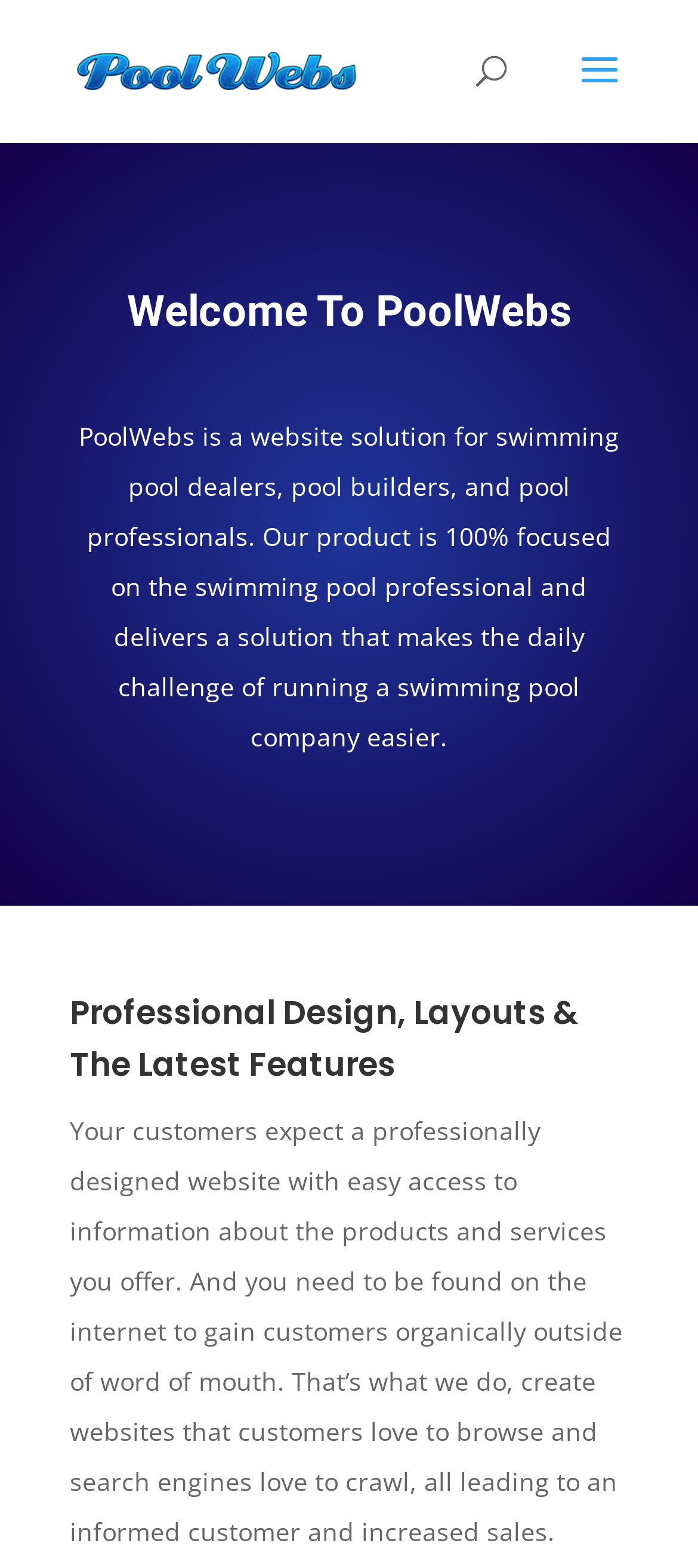Determine the title of the webpage and give its text content.

Welcome To PoolWebs